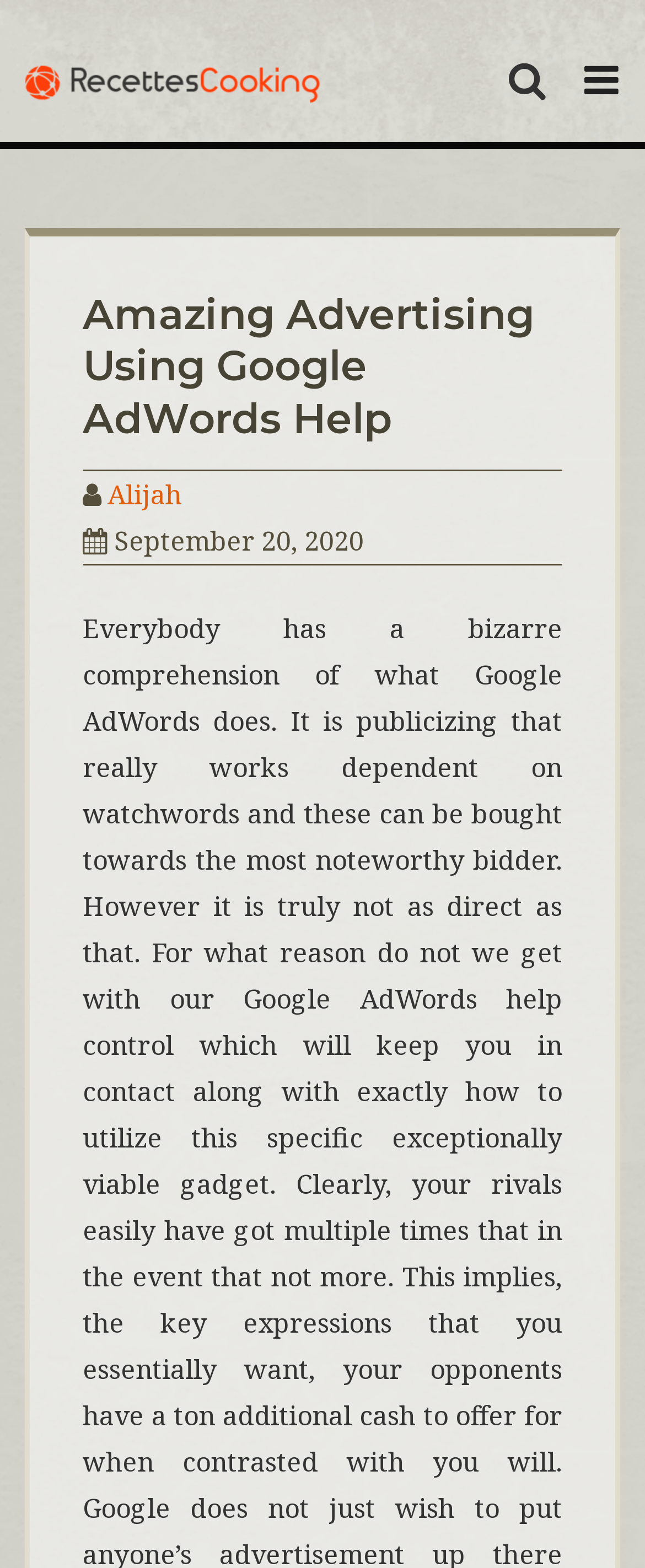What is the category of the website?
Based on the image content, provide your answer in one word or a short phrase.

Cooking